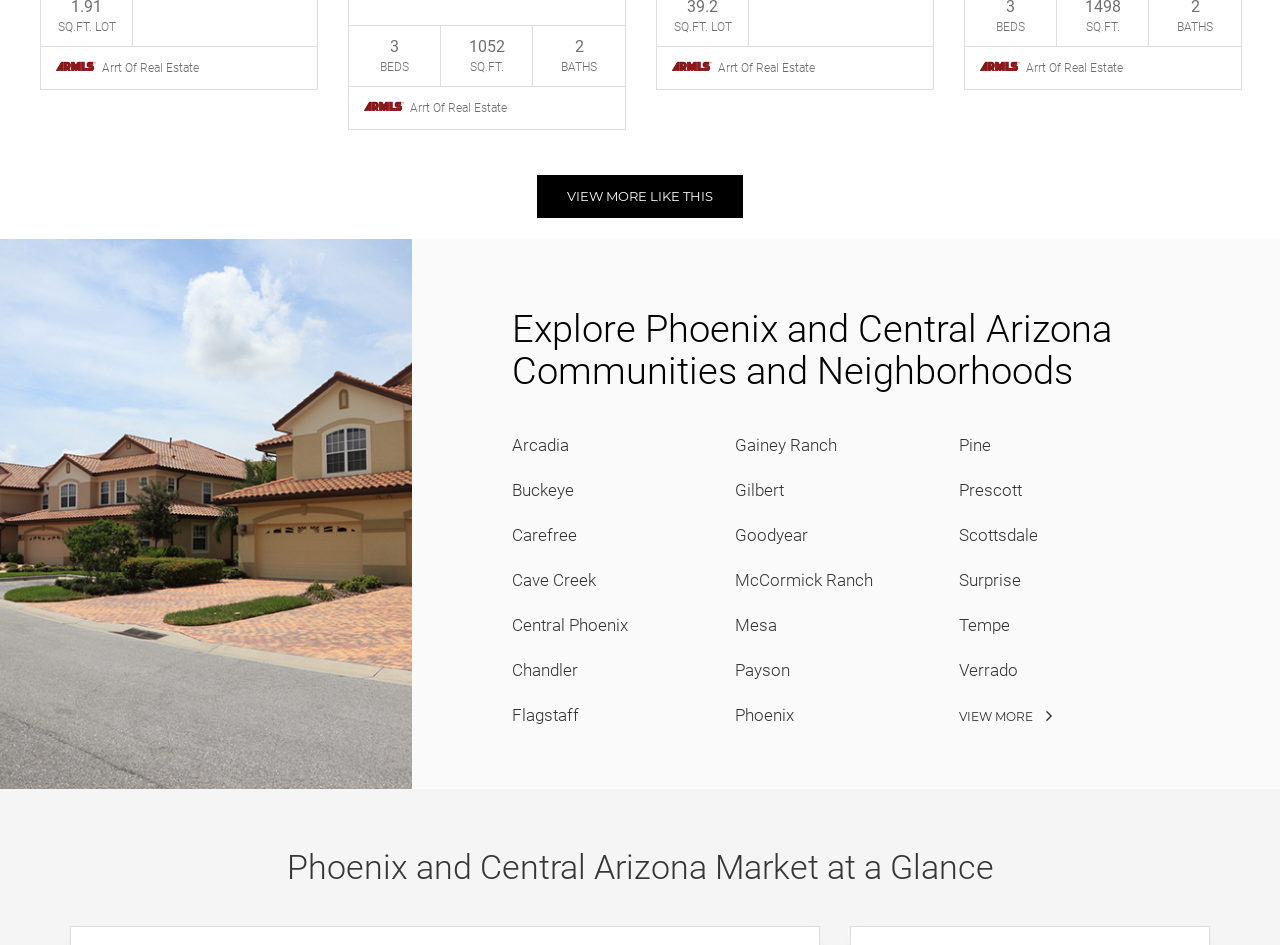Please locate the bounding box coordinates of the element's region that needs to be clicked to follow the instruction: "Learn about Phoenix and Central Arizona Market". The bounding box coordinates should be provided as four float numbers between 0 and 1, i.e., [left, top, right, bottom].

[0.055, 0.898, 0.945, 0.938]